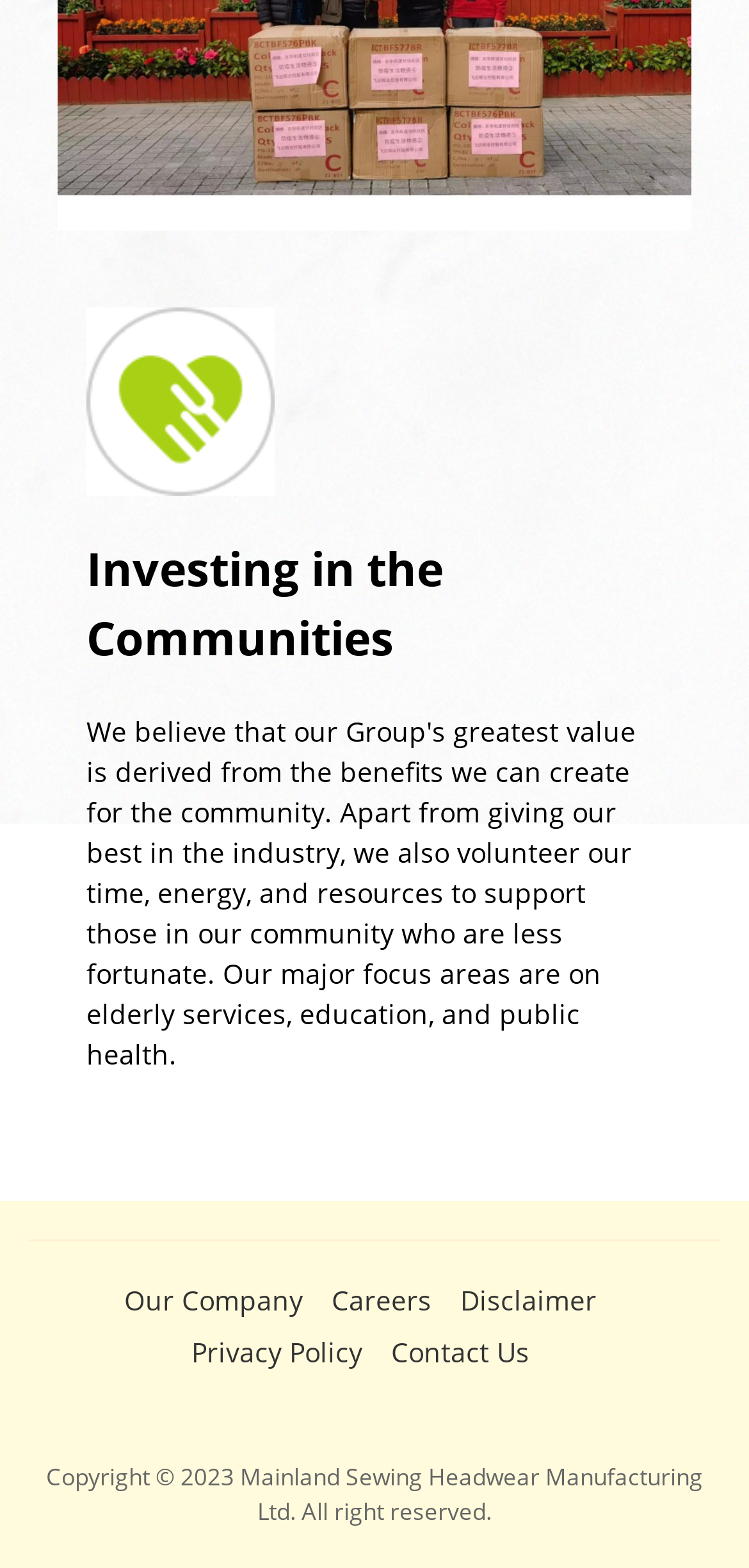What is the purpose of the 'Disclaimer' link?
Use the image to answer the question with a single word or phrase.

To provide disclaimer information